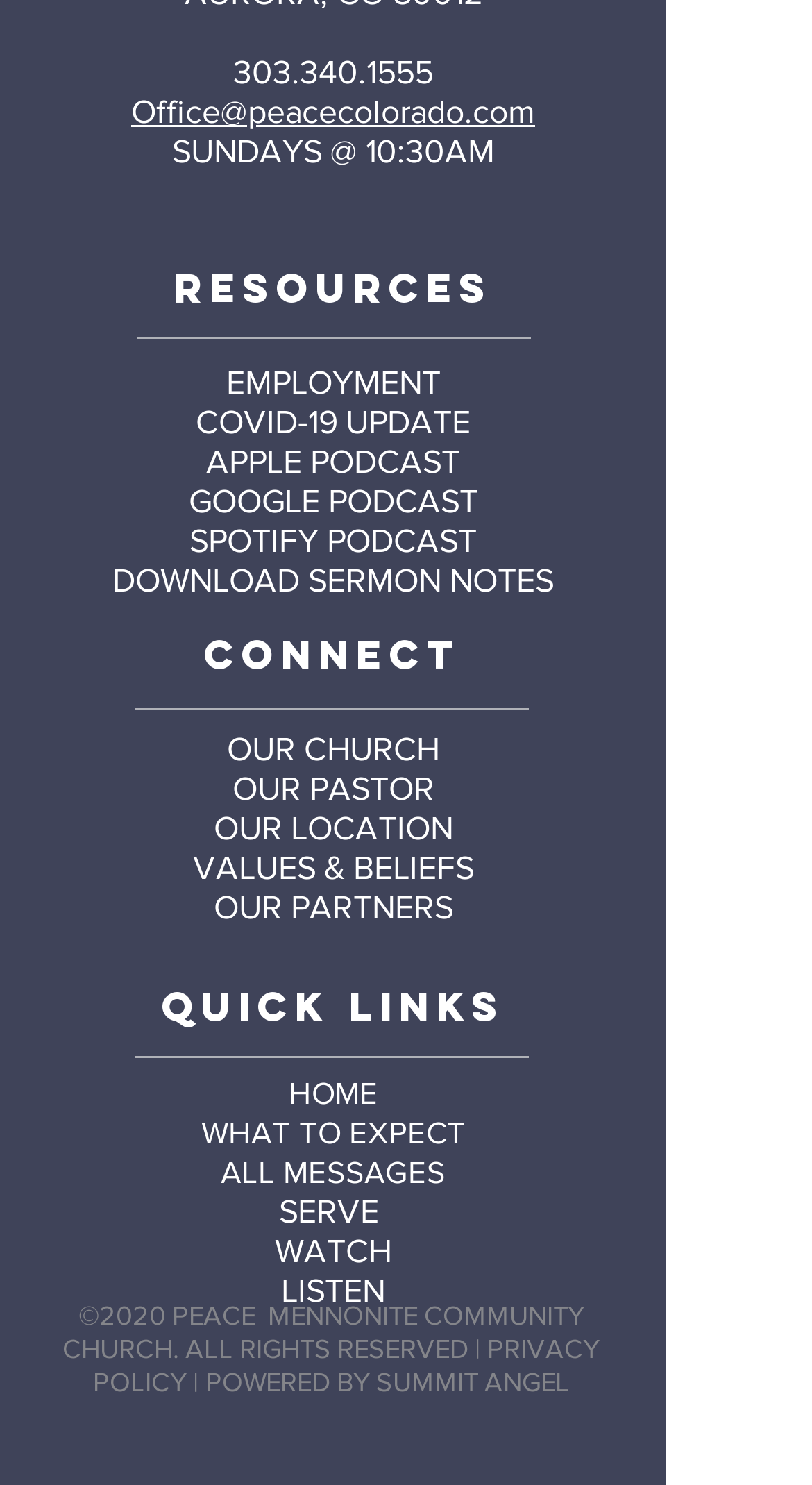Bounding box coordinates are specified in the format (top-left x, top-left y, bottom-right x, bottom-right y). All values are floating point numbers bounded between 0 and 1. Please provide the bounding box coordinate of the region this sentence describes: DOWNLOAD SERMON NOTES

[0.138, 0.377, 0.682, 0.404]